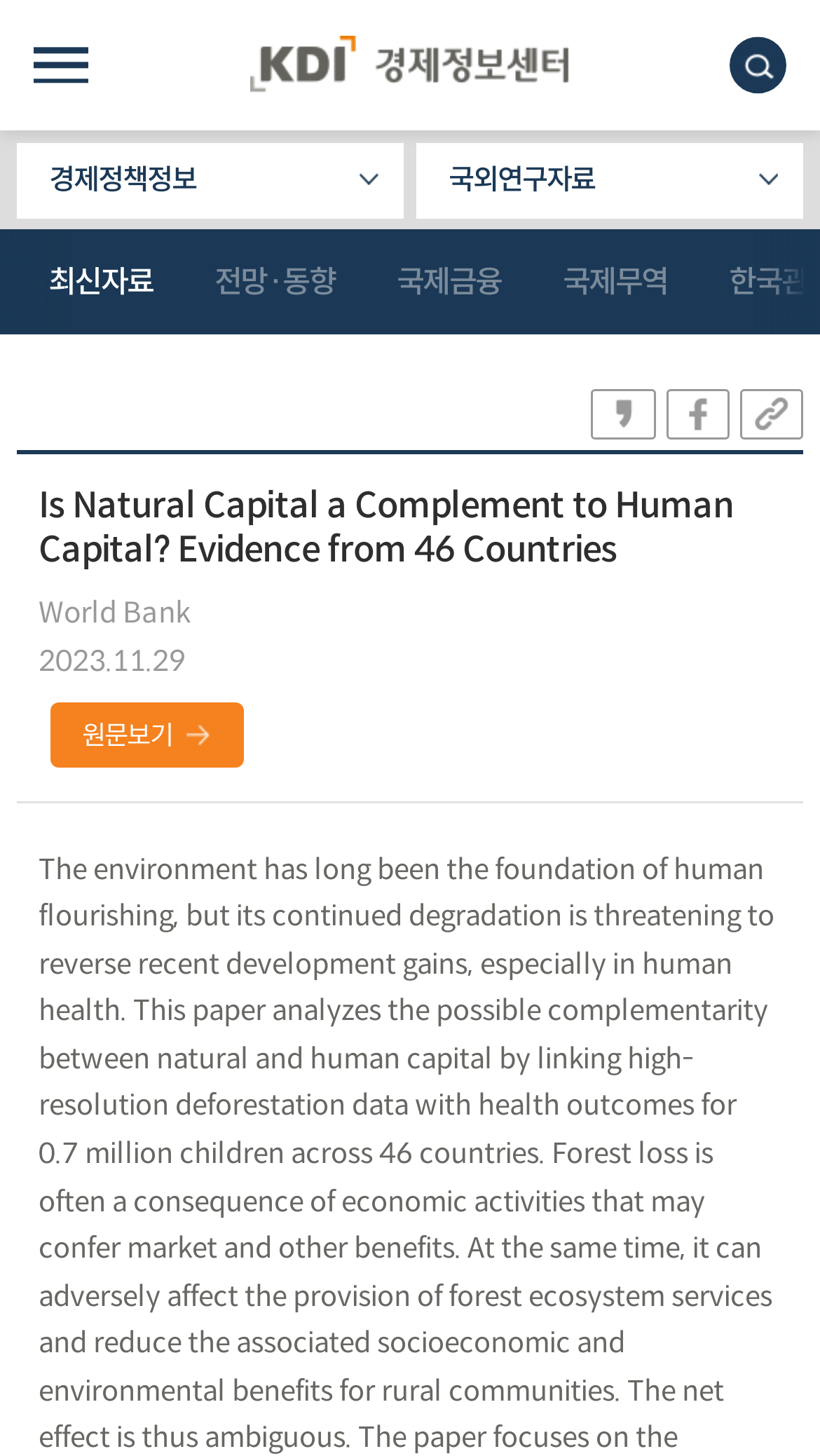Answer the following query with a single word or phrase:
What is the date of the research paper?

2023.11.29